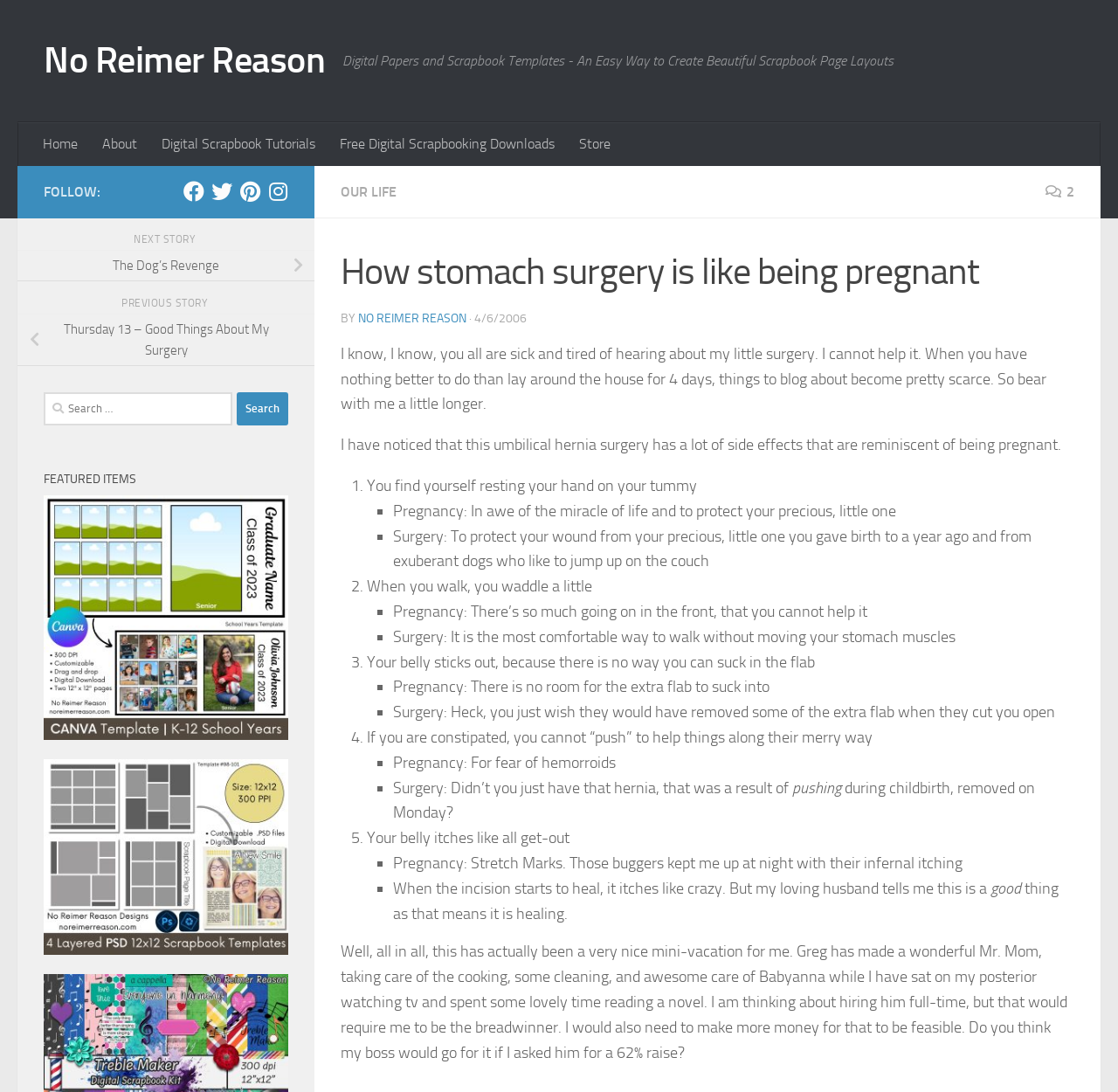What is the author's opinion about their husband's care?
Offer a detailed and full explanation in response to the question.

The author mentions that their husband, Greg, has been taking awesome care of their child, Babyanna, during the recovery period, indicating that the author is pleased with their husband's efforts.